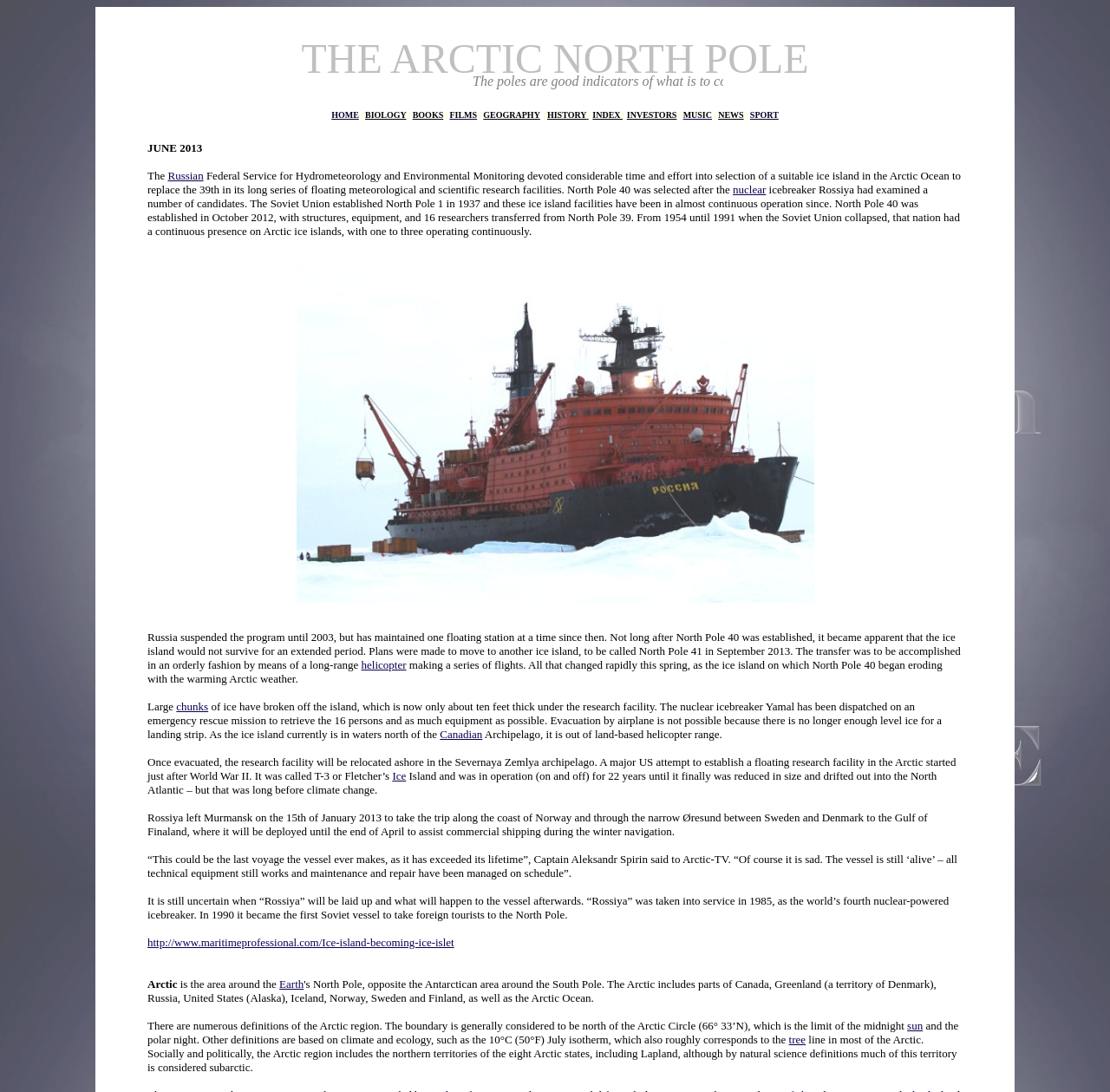Explain the webpage in detail, including its primary components.

The webpage is about the Arctic region, specifically focusing on the North Pole and its significance. At the top, there is a header with a title "THE ARCTIC NORTH POLE" and a brief description of the poles being indicators of what is to come. Below the header, there is a navigation menu with links to various topics such as HOME, BIOLOGY, BOOKS, FILMS, GEOGRAPHY, HISTORY, INDEX, INVESTORS, MUSIC, NEWS, and SPORT.

The main content of the webpage is divided into several sections. The first section discusses the Russian Federal Service for Hydrometeorology and Environmental Monitoring's efforts to establish a floating meteorological and scientific research facility in the Arctic Ocean. The text explains how the North Pole 40 was selected and established in 2012, but due to the warming Arctic weather, the ice island began eroding, and the research facility had to be evacuated.

The second section talks about the history of the Soviet Union's presence on Arctic ice islands, starting from 1937, and how Russia suspended the program until 2003. It also mentions the establishment of North Pole 41 in 2013.

The third section describes the emergency rescue mission to retrieve the 16 researchers and equipment from North Pole 40, which was carried out by the nuclear icebreaker Yamal. The text also mentions the relocation of the research facility to the Severnaya Zemlya archipelago.

The webpage also includes an image, which is likely related to the Arctic region or the research facilities. There are several links to external sources, including a news article about the ice island becoming an ice islet.

Throughout the webpage, there are several paragraphs of text that provide information about the Arctic region, including its definition, climate, and ecology. The text also mentions the significance of the Arctic Circle and the polar night.